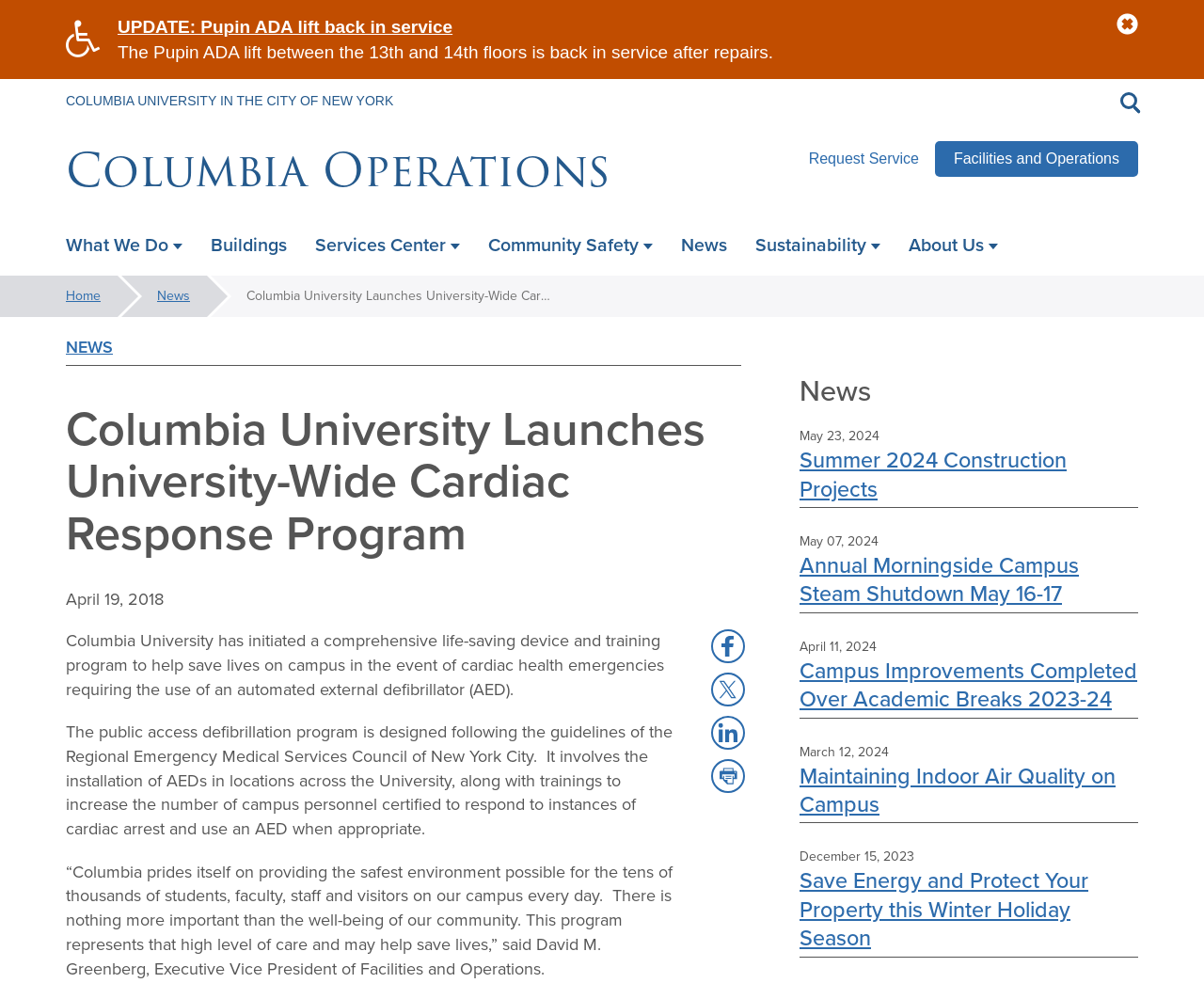Please find the bounding box for the following UI element description. Provide the coordinates in (top-left x, top-left y, bottom-right x, bottom-right y) format, with values between 0 and 1: Share to LinkedIn LinkedIn

[0.591, 0.728, 0.619, 0.763]